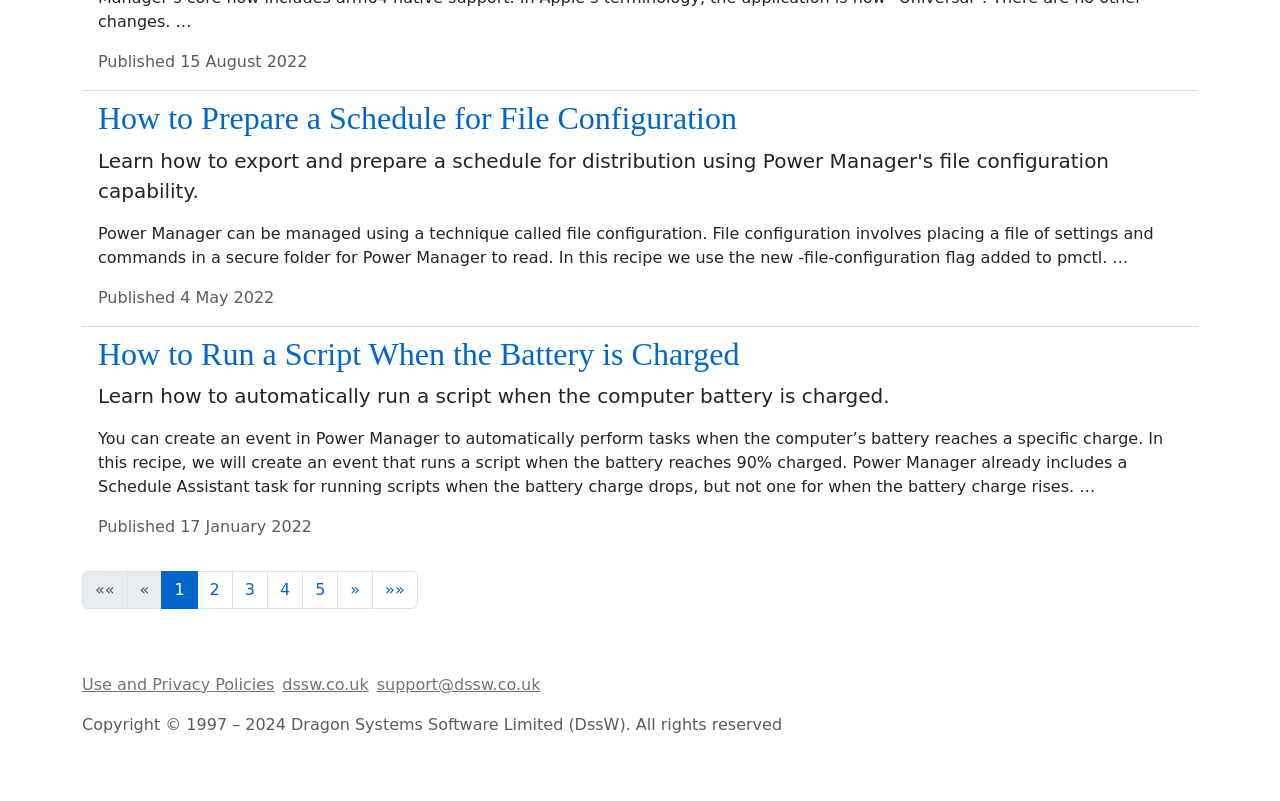Bounding box coordinates are specified in the format (top-left x, top-left y, bottom-right x, bottom-right y). All values are floating point numbers bounded between 0 and 1. Please provide the bounding box coordinate of the region this sentence describes: »»

[0.291, 0.713, 0.326, 0.76]